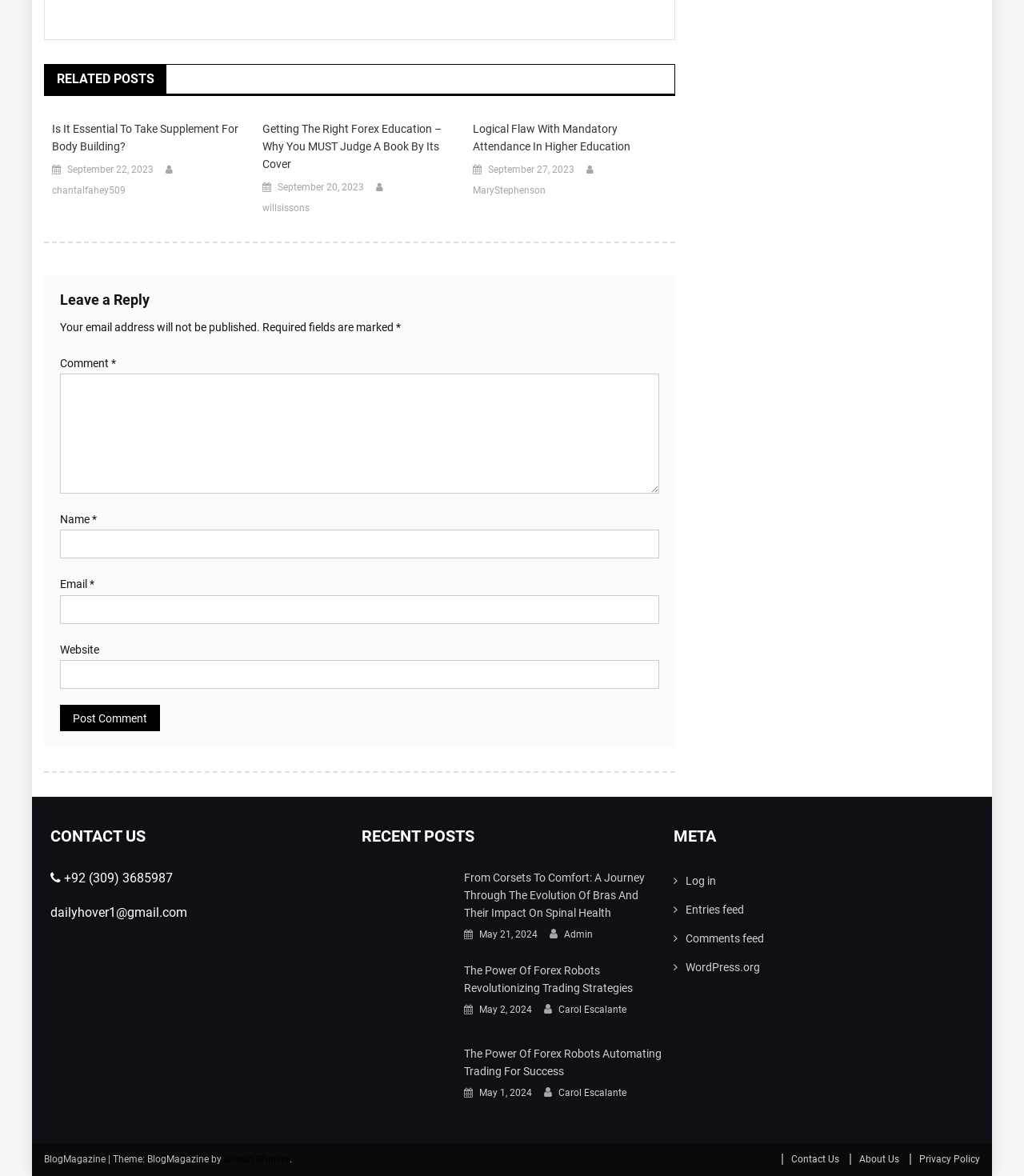Please answer the following question using a single word or phrase: 
What is the email address provided in the 'CONTACT US' section?

dailyhover1@gmail.com